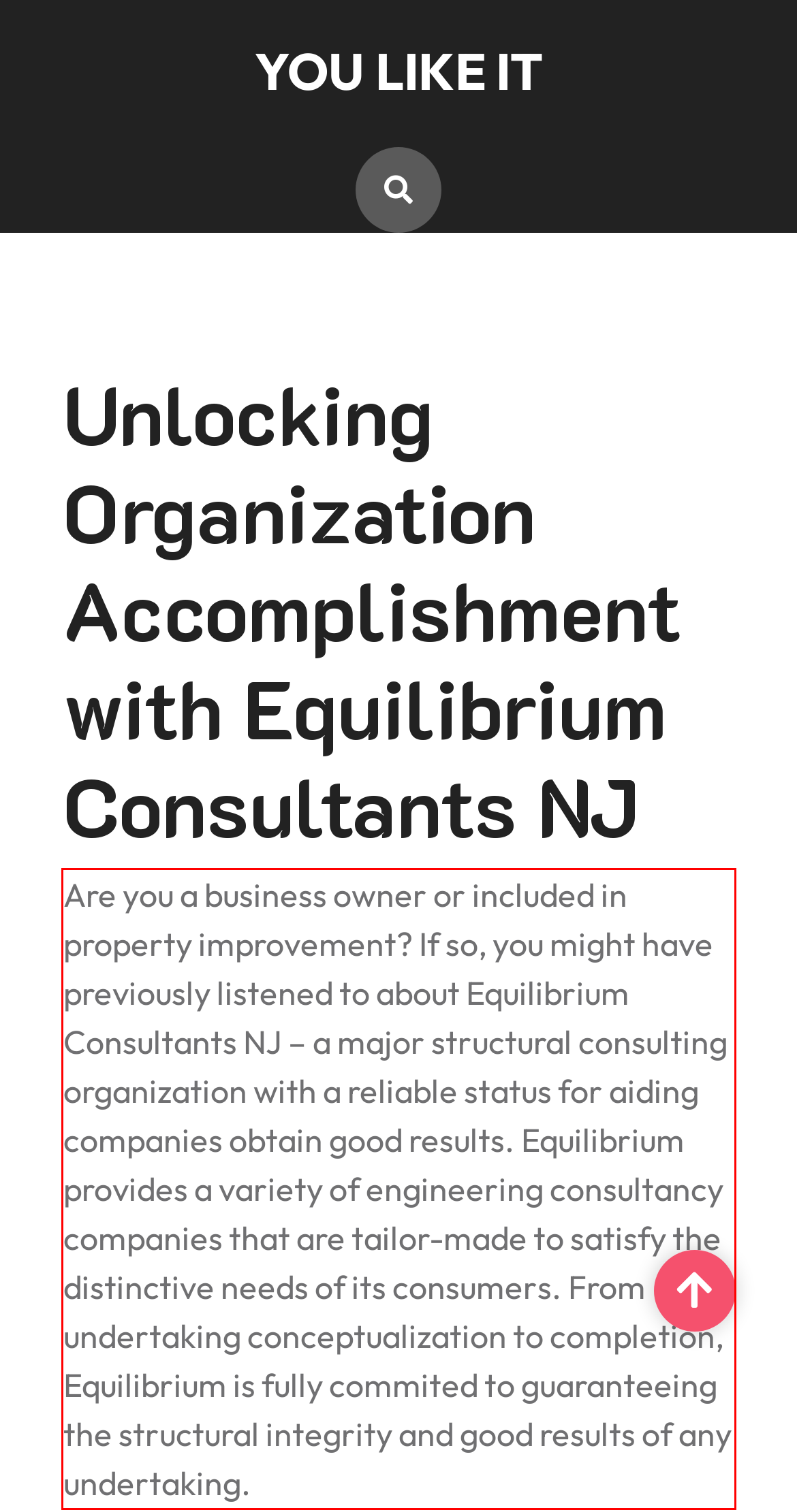Review the screenshot of the webpage and recognize the text inside the red rectangle bounding box. Provide the extracted text content.

Are you a business owner or included in property improvement? If so, you might have previously listened to about Equilibrium Consultants NJ – a major structural consulting organization with a reliable status for aiding companies obtain good results. Equilibrium provides a variety of engineering consultancy companies that are tailor-made to satisfy the distinctive needs of its consumers. From undertaking conceptualization to completion, Equilibrium is fully commited to guaranteeing the structural integrity and good results of any undertaking.